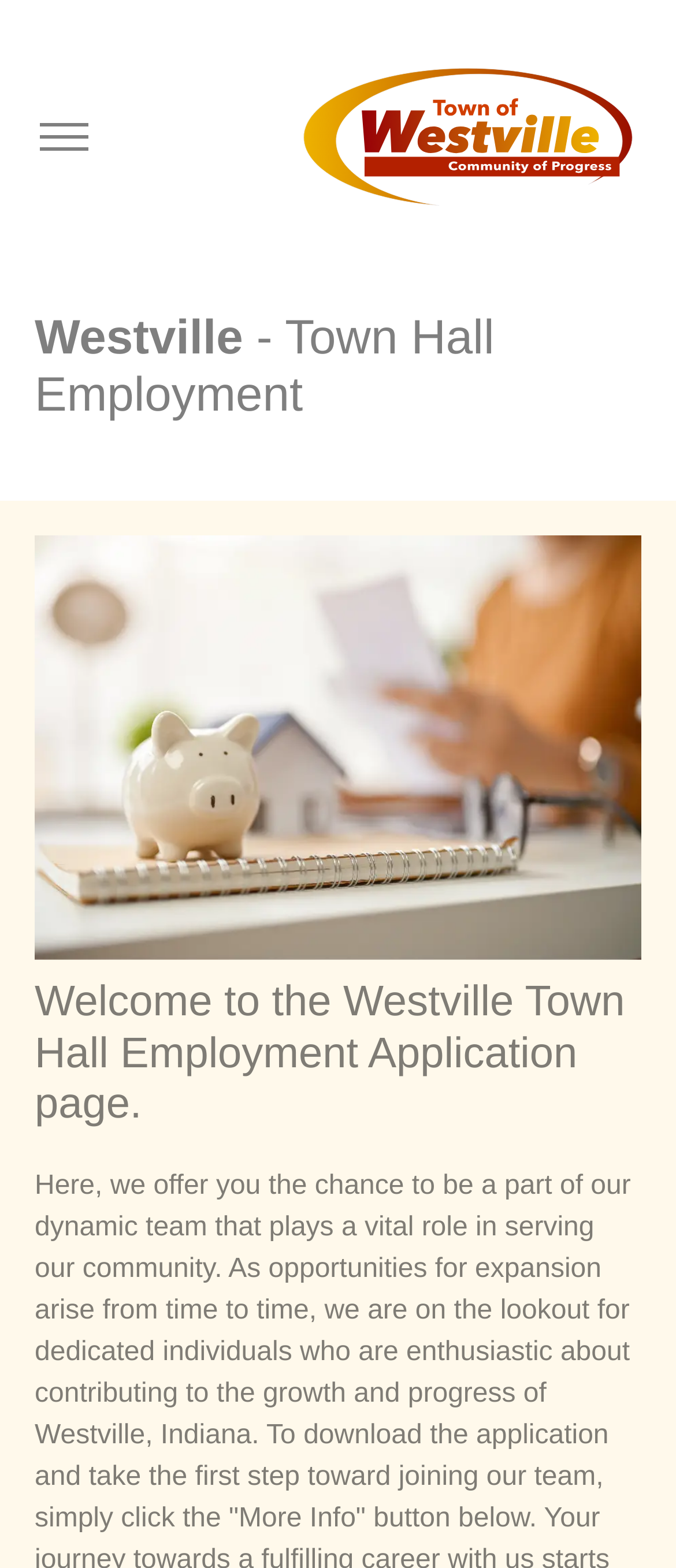What is the text on the top-left button?
Using the visual information, respond with a single word or phrase.

Toggle navigation